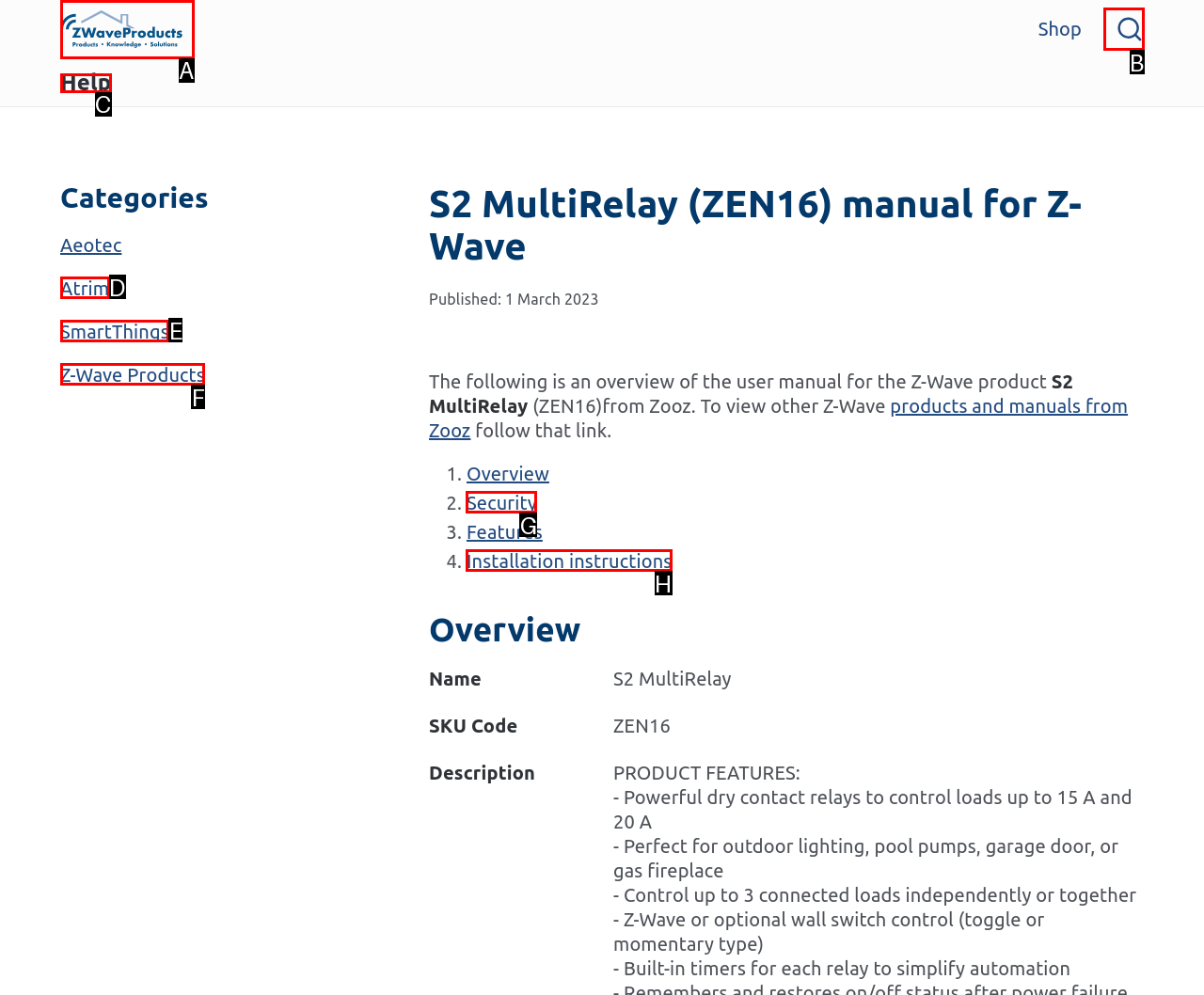Select the appropriate letter to fulfill the given instruction: Search for something
Provide the letter of the correct option directly.

B